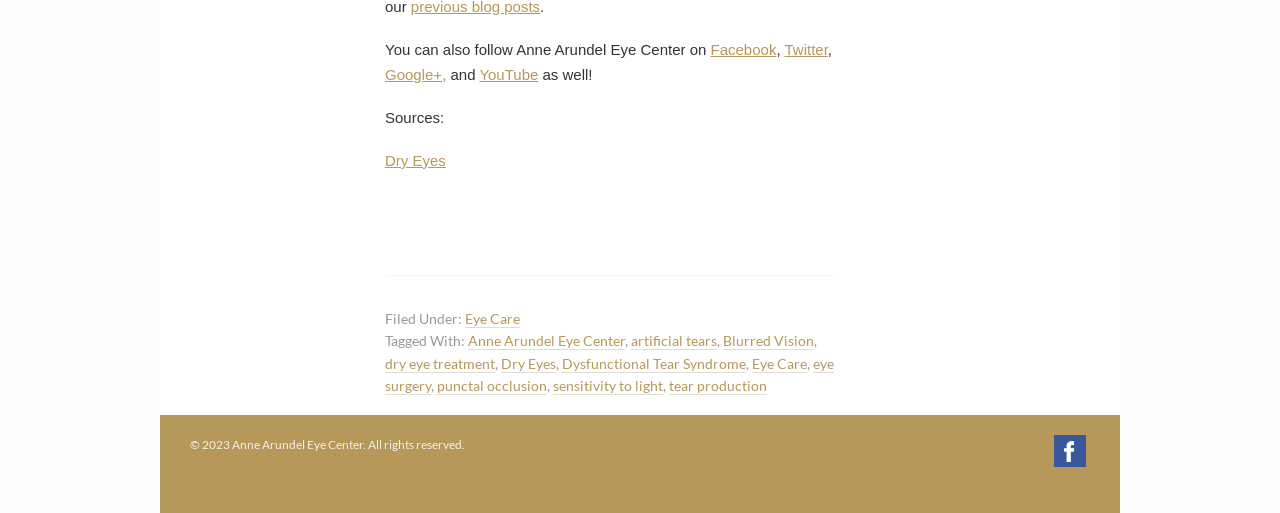Identify the bounding box coordinates for the element that needs to be clicked to fulfill this instruction: "Follow Anne Arundel Eye Center on Facebook". Provide the coordinates in the format of four float numbers between 0 and 1: [left, top, right, bottom].

[0.555, 0.08, 0.607, 0.113]